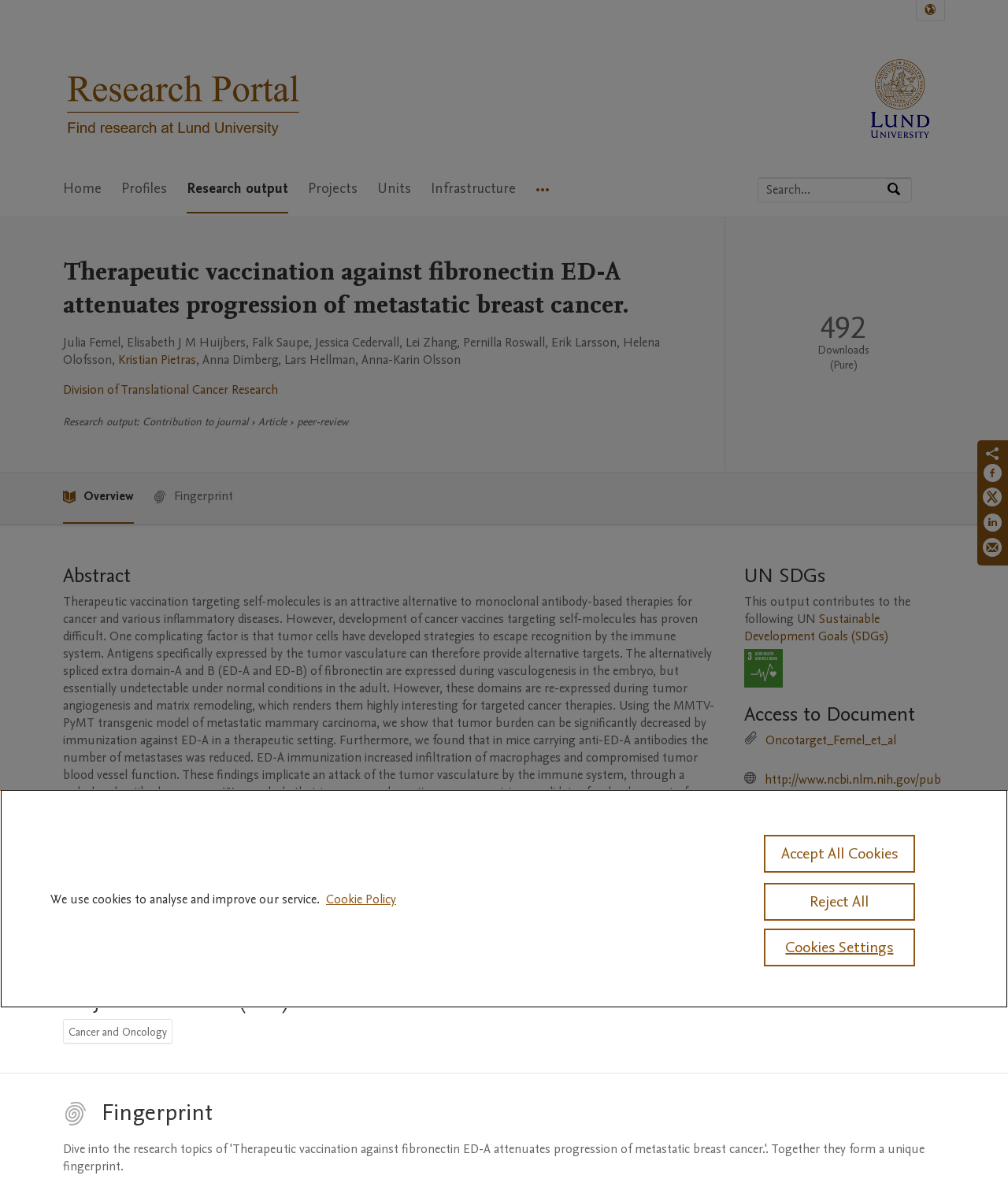Answer this question in one word or a short phrase: What is the UN SDG related to this output?

SDG 3 - Good Health and Well-being